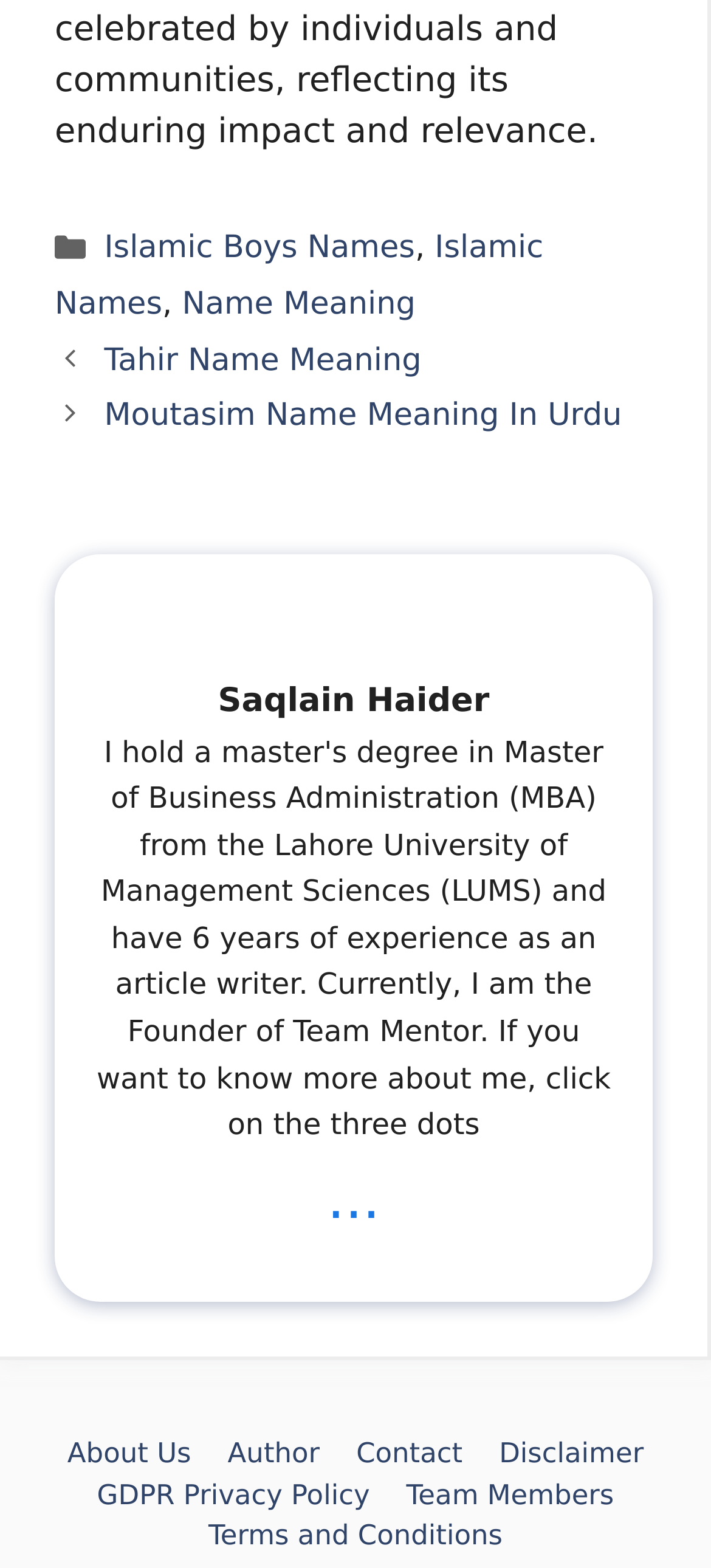Highlight the bounding box coordinates of the region I should click on to meet the following instruction: "view Islamic Boys Names".

[0.147, 0.147, 0.584, 0.17]